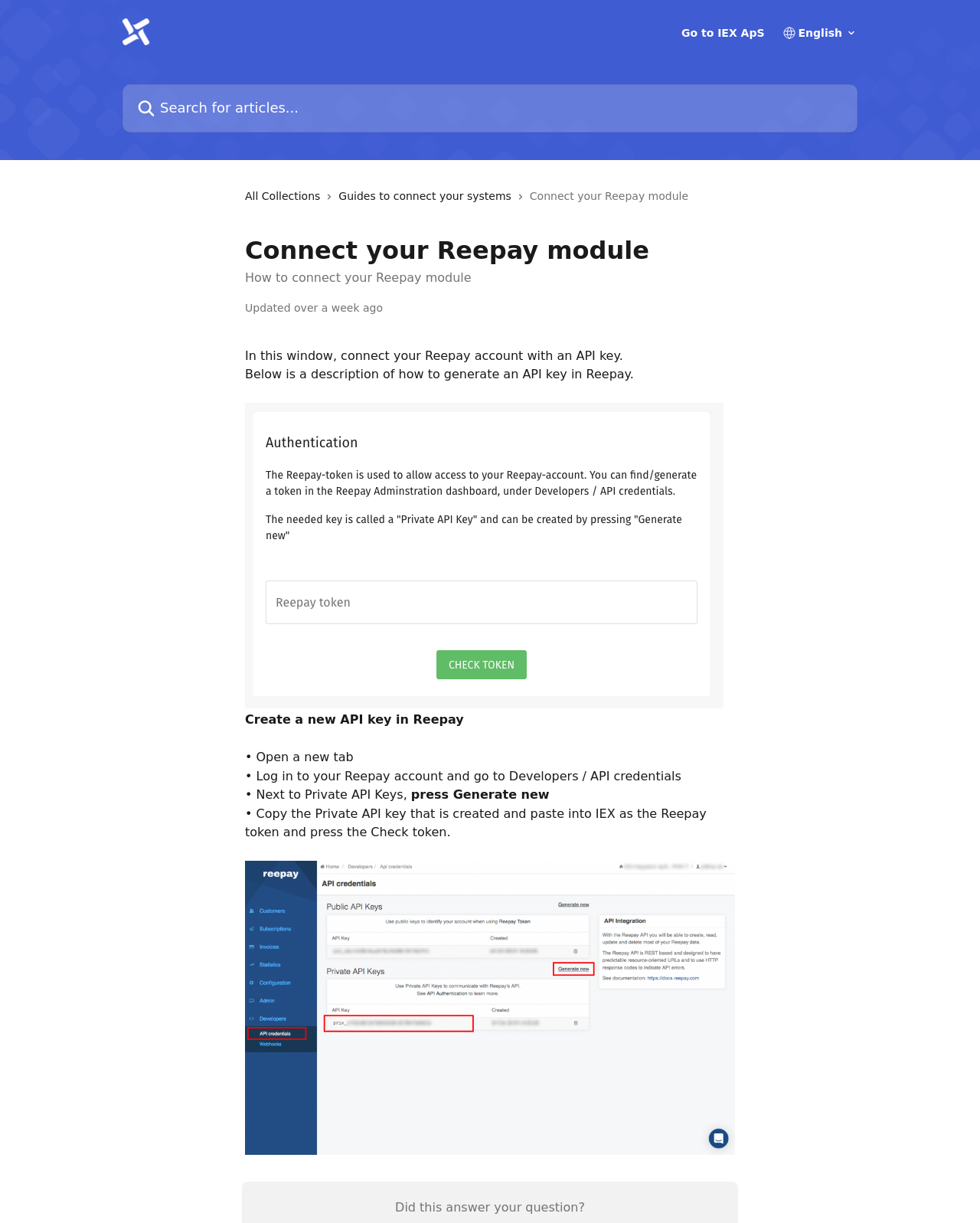What is the text of the main header?
Answer with a single word or phrase by referring to the visual content.

Connect your Reepay module